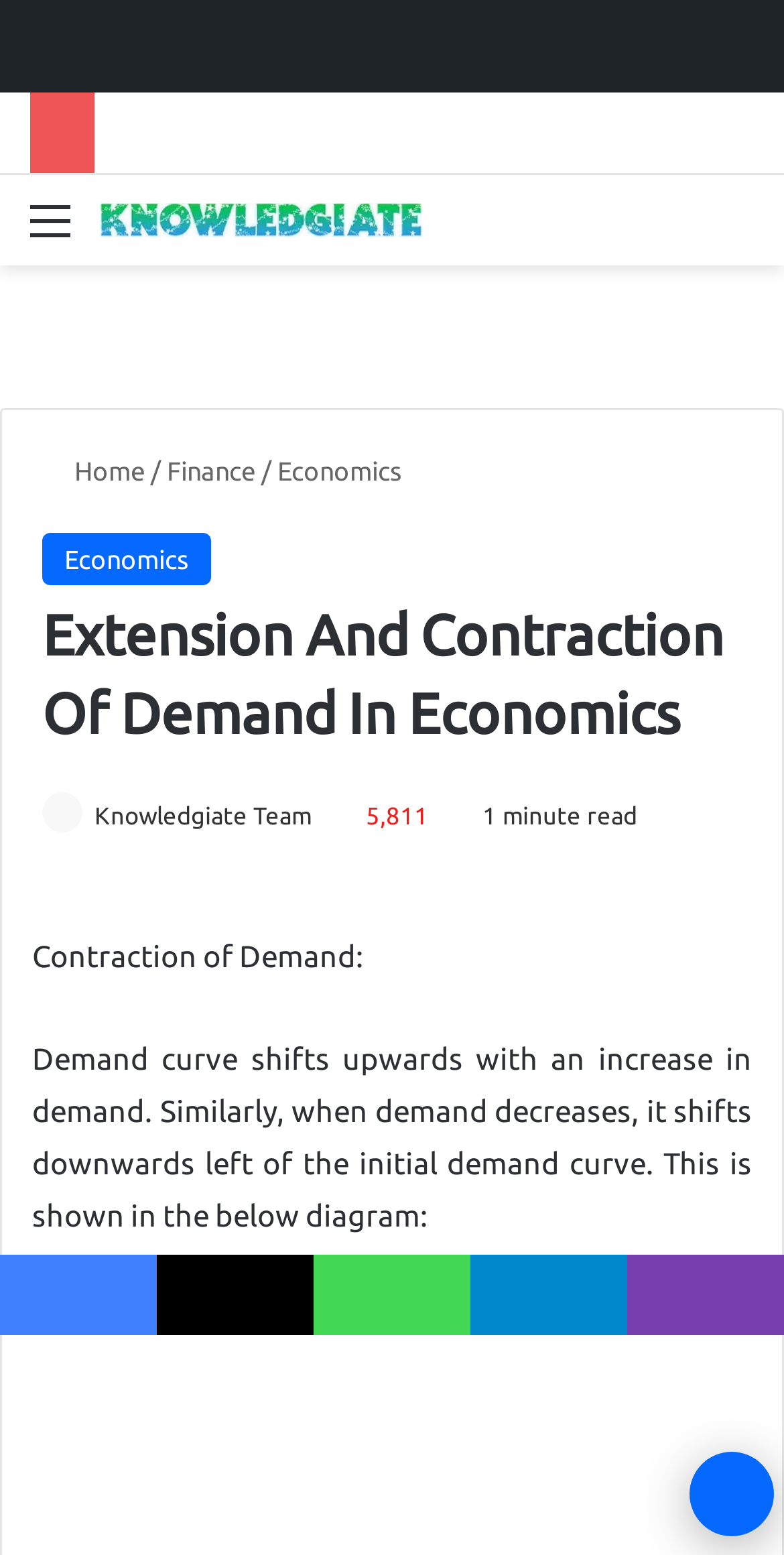Refer to the image and answer the question with as much detail as possible: What is the topic of the current article?

The topic of the current article can be found in the main heading of the webpage, which is 'Extension And Contraction Of Demand In Economics'.